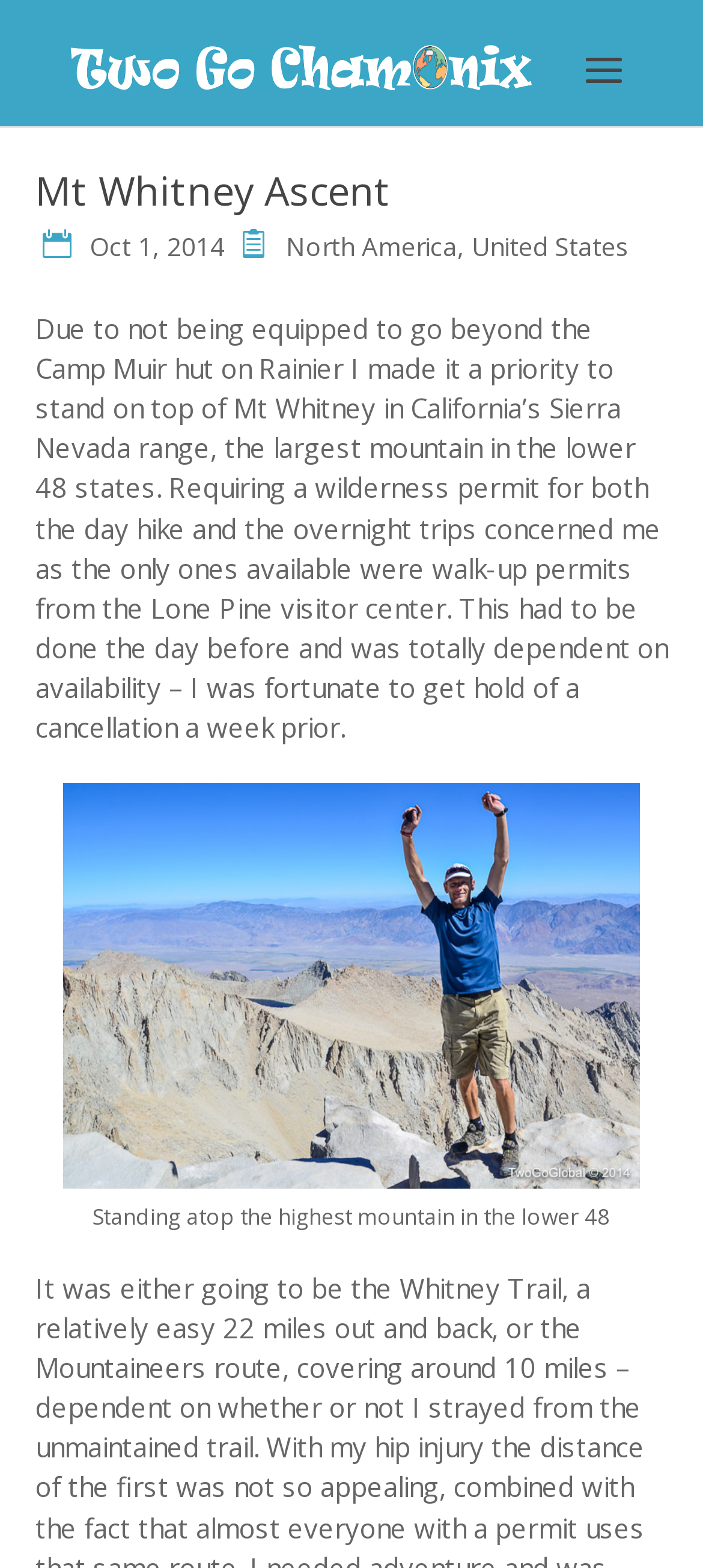Answer the question below using just one word or a short phrase: 
What region is mentioned after North America?

United States